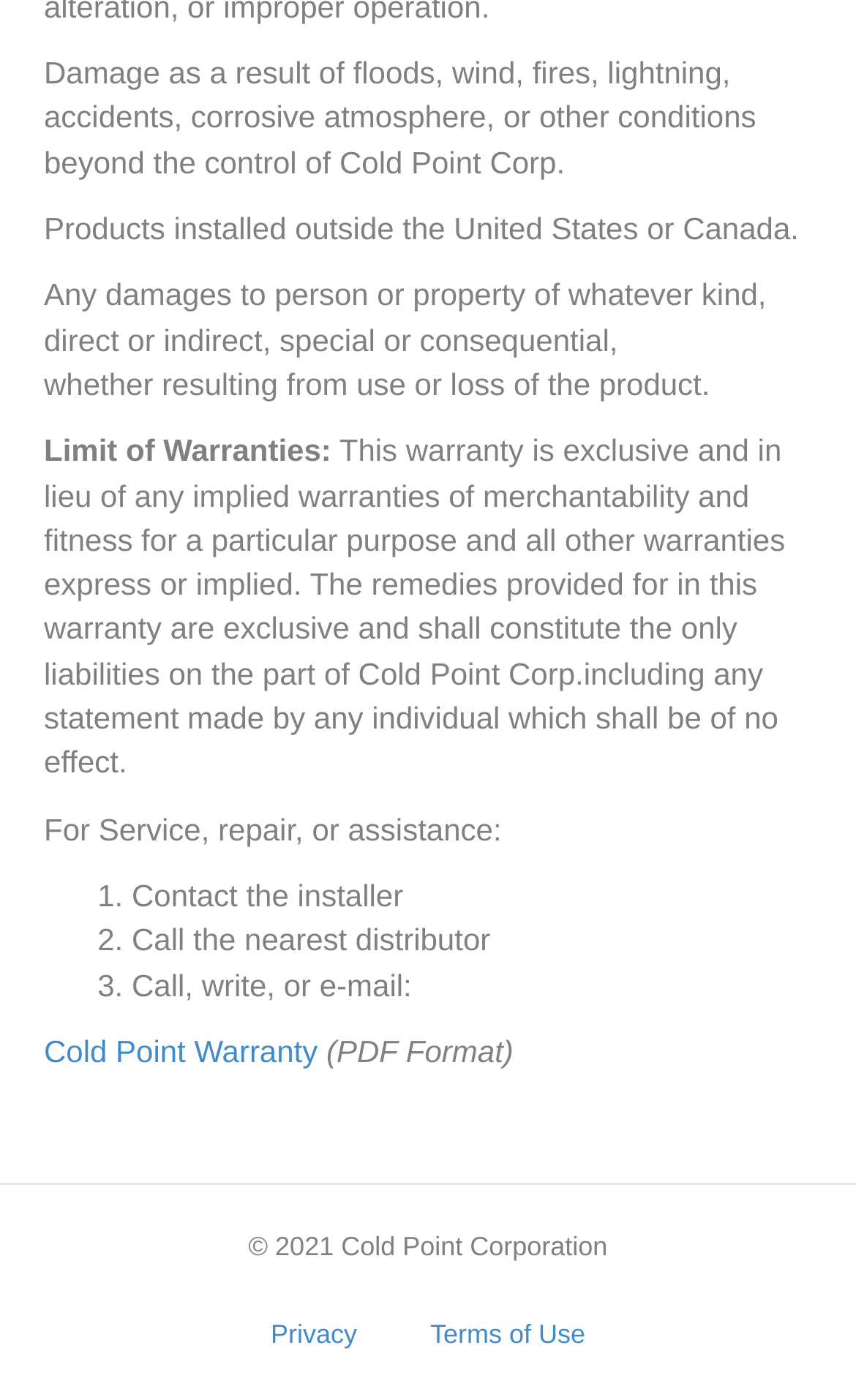Provide a short, one-word or phrase answer to the question below:
What is the company that provides the warranty?

Cold Point Corp